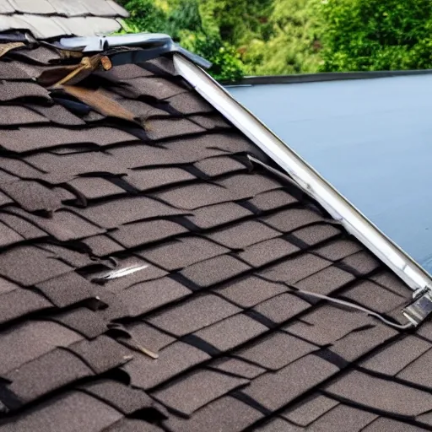What can happen if gutters are not properly maintained?
Could you give a comprehensive explanation in response to this question?

The caption highlights the importance of routine gutter cleaning and inspection, and notes that blocked gutters can lead to water damage and other issues for homeowners, emphasizing the potential risks involved with improper gutter maintenance.